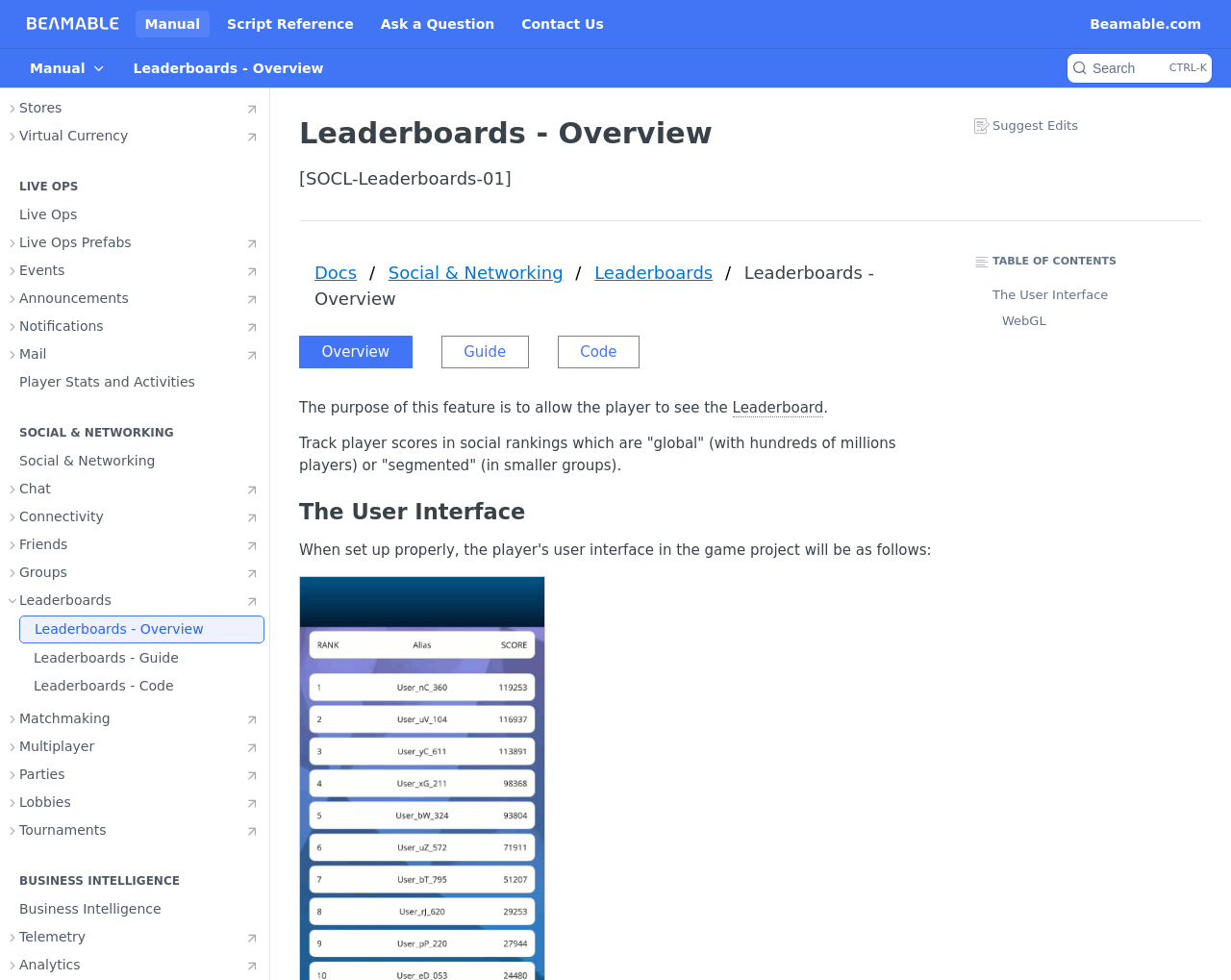Kindly provide the bounding box coordinates of the section you need to click on to fulfill the given instruction: "Search for something".

[0.867, 0.055, 0.984, 0.084]